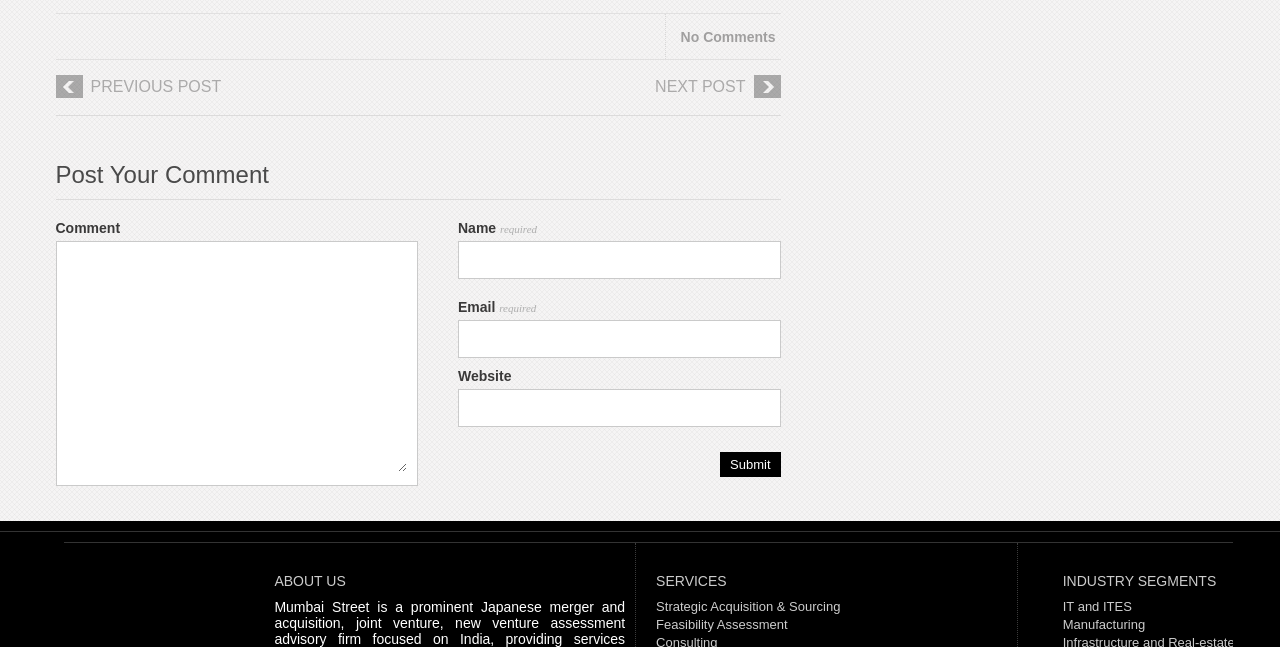Extract the bounding box coordinates for the UI element described by the text: "name="url"". The coordinates should be in the form of [left, top, right, bottom] with values between 0 and 1.

[0.366, 0.621, 0.601, 0.643]